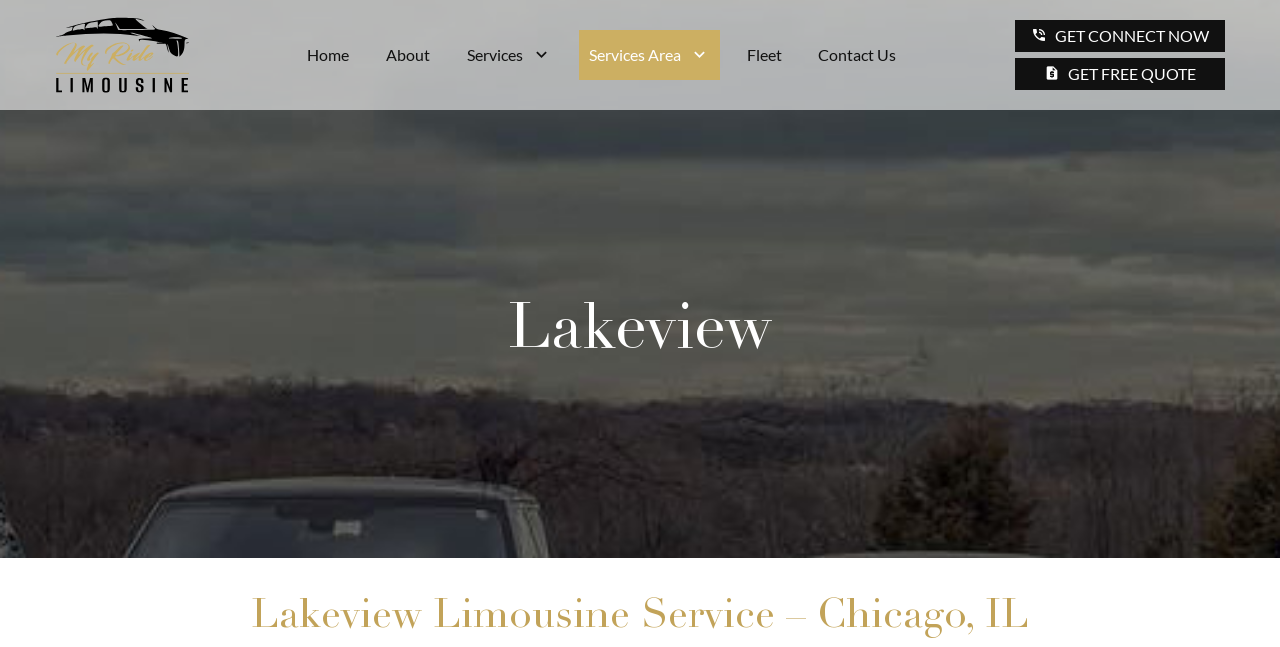Respond with a single word or short phrase to the following question: 
What is the bounding box coordinate of the 'Fleet' link?

[0.575, 0.046, 0.618, 0.124]